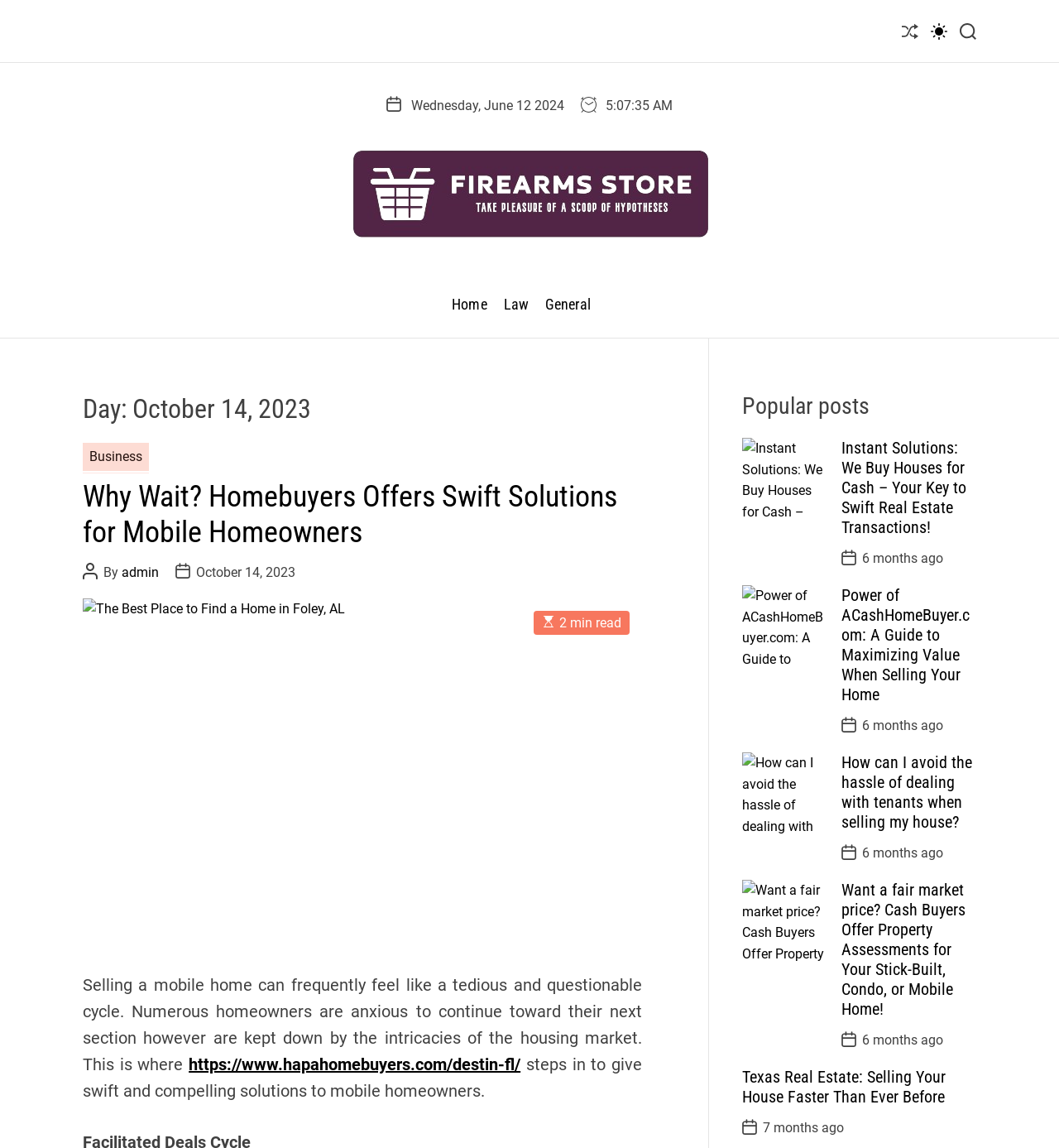Please provide a comprehensive answer to the question below using the information from the image: What is the current date?

The current date can be found at the top of the webpage, in the header section, where it is displayed as 'Day: October 14, 2023'.